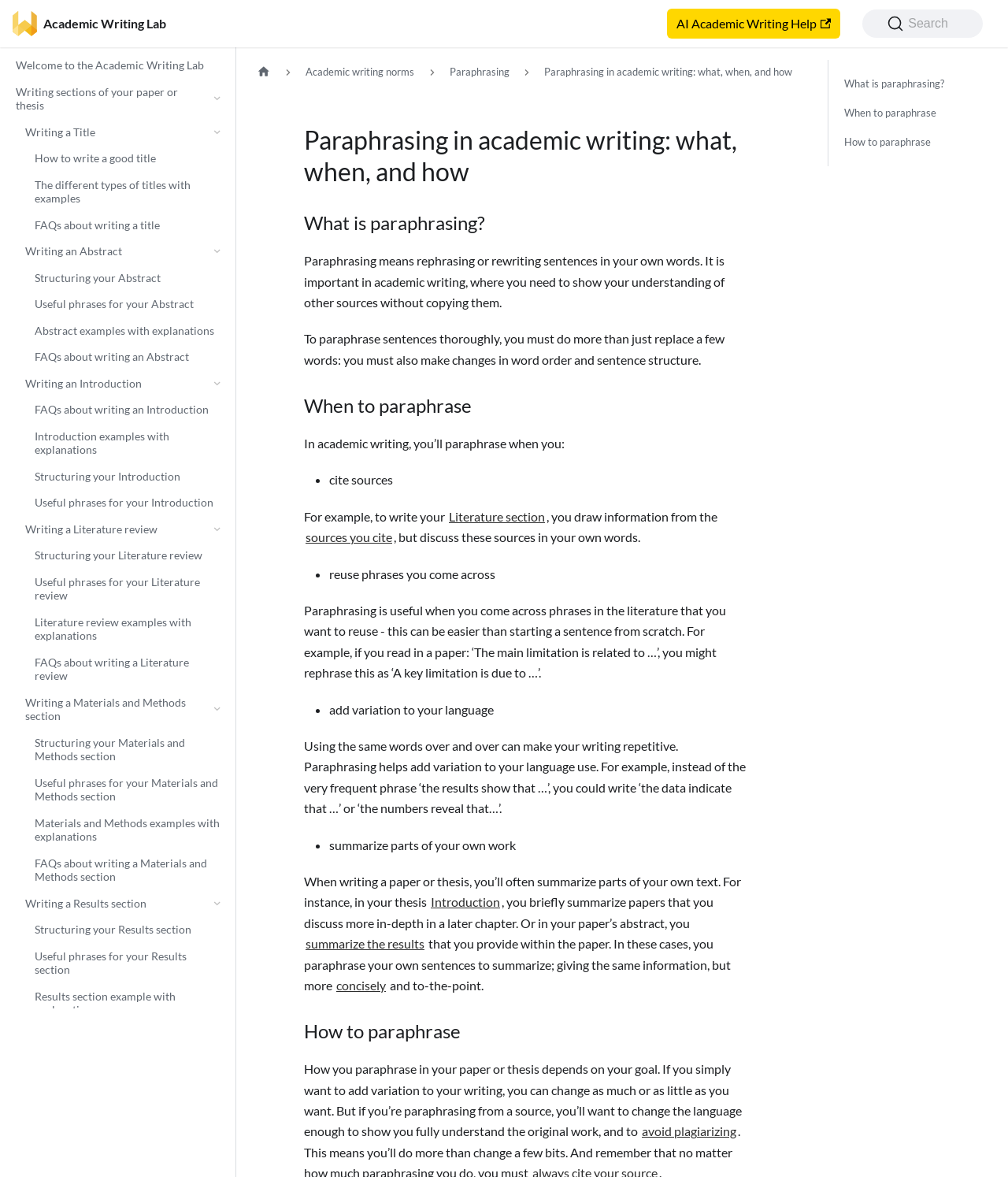Please identify the bounding box coordinates of the element's region that needs to be clicked to fulfill the following instruction: "Go to the 'Home page'". The bounding box coordinates should consist of four float numbers between 0 and 1, i.e., [left, top, right, bottom].

[0.247, 0.051, 0.277, 0.072]